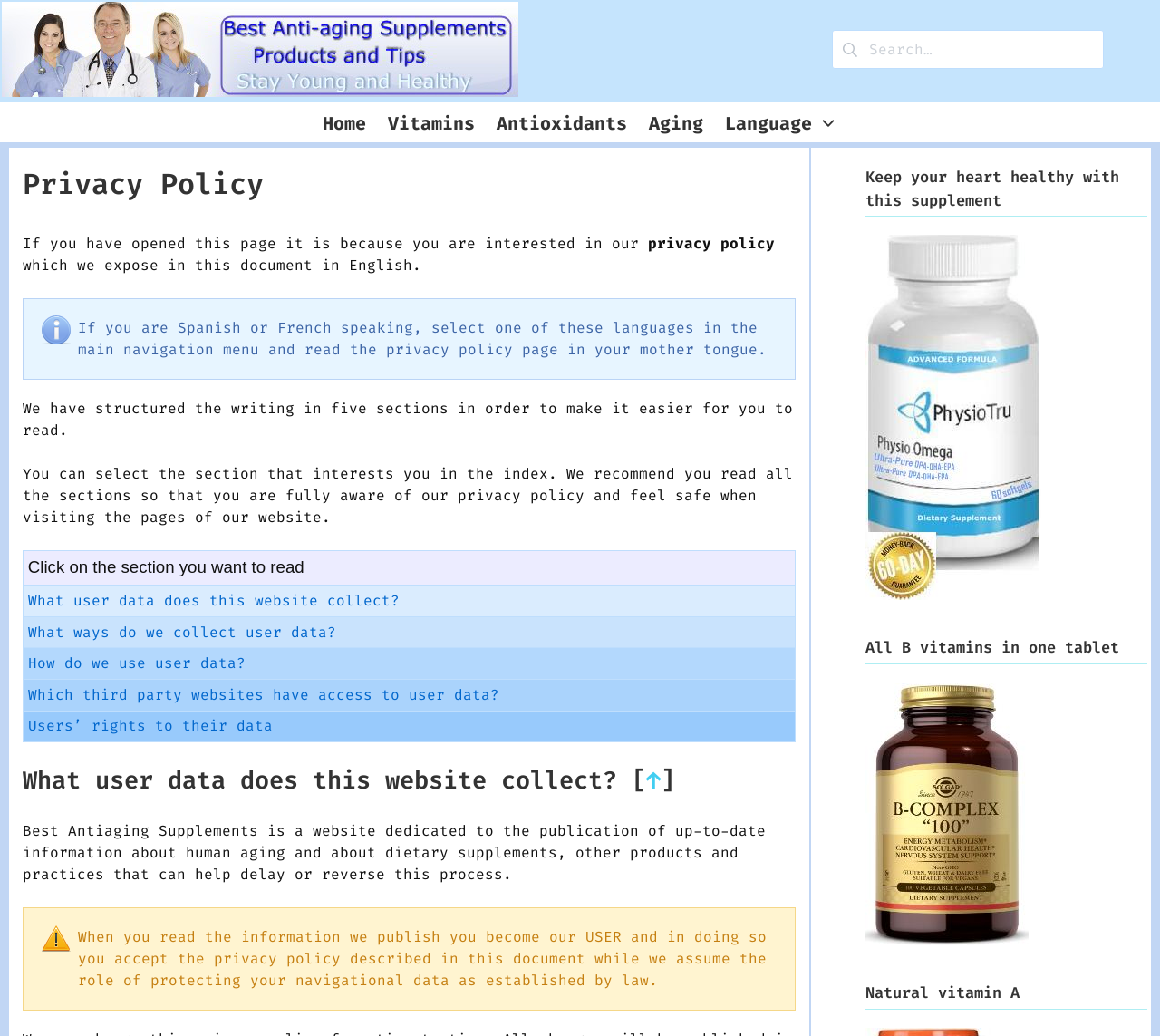Please find the bounding box coordinates of the section that needs to be clicked to achieve this instruction: "Read about What user data does this website collect?".

[0.024, 0.57, 0.344, 0.589]